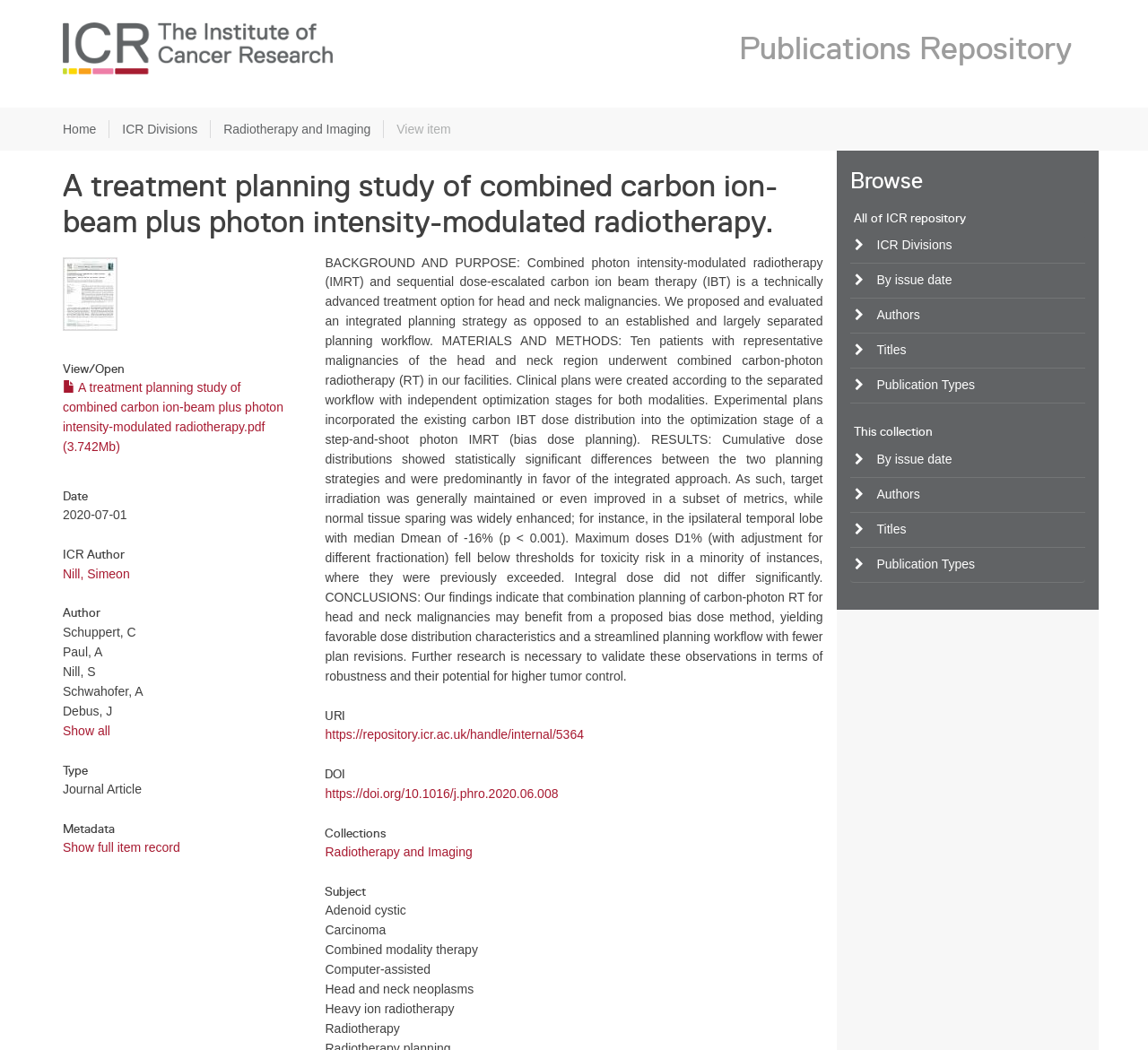Give a one-word or one-phrase response to the question: 
What is the URI of the publication?

https://repository.icr.ac.uk/handle/internal/5364